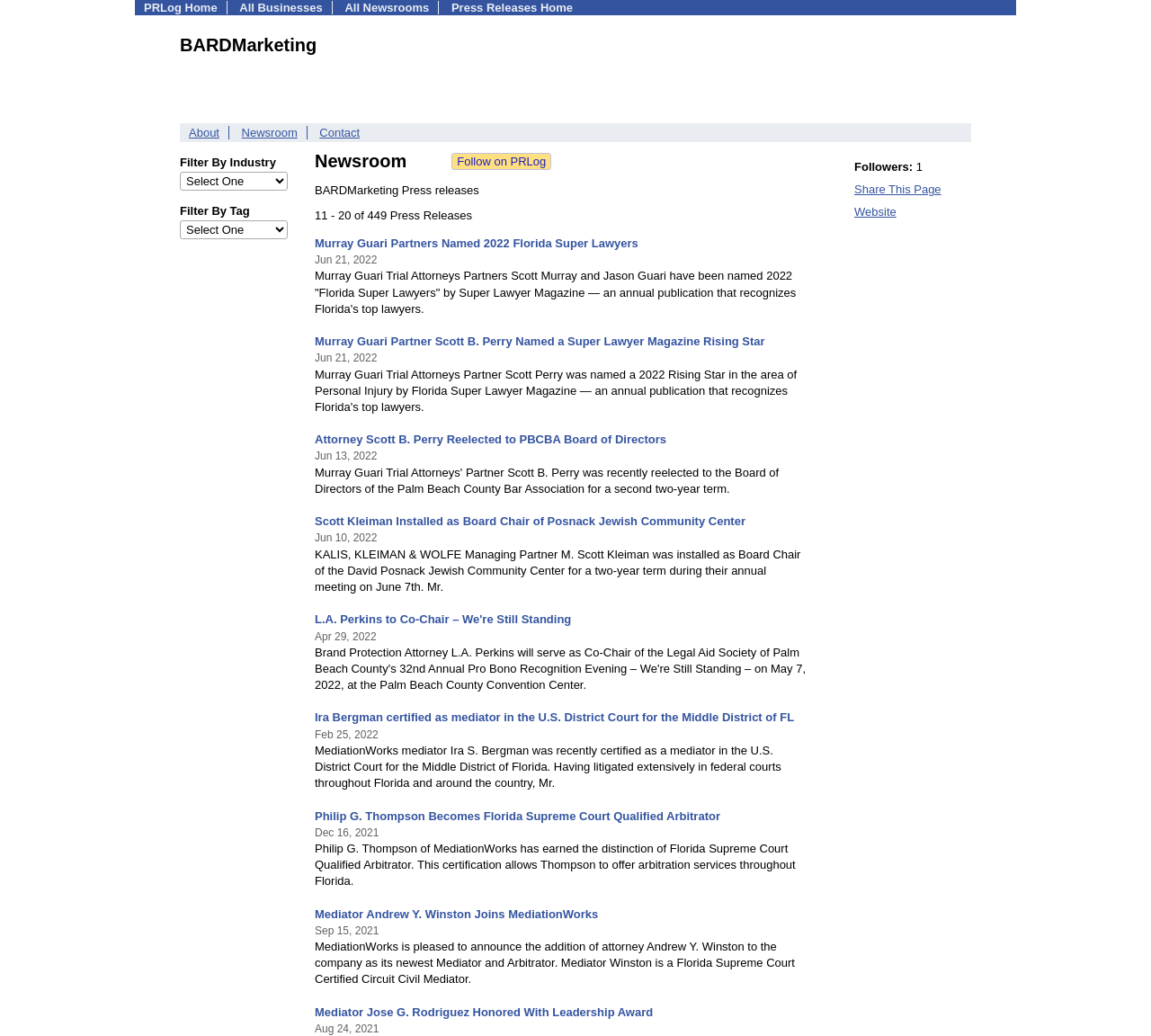How many followers does BARDMarketing have?
Based on the image, provide a one-word or brief-phrase response.

1